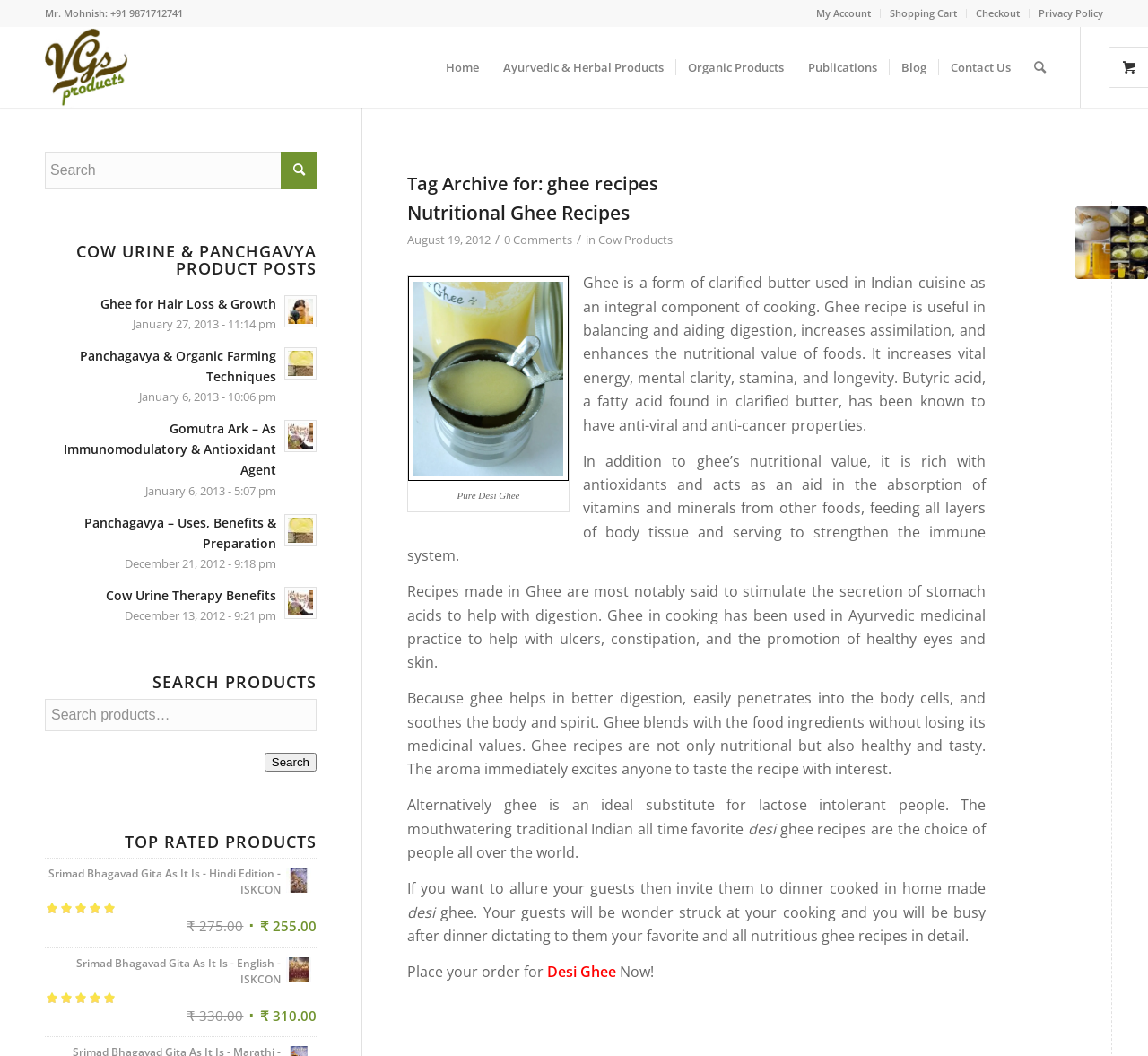Please provide the bounding box coordinates for the element that needs to be clicked to perform the following instruction: "View 'Nutritional Ghee Recipes' article". The coordinates should be given as four float numbers between 0 and 1, i.e., [left, top, right, bottom].

[0.355, 0.189, 0.548, 0.213]